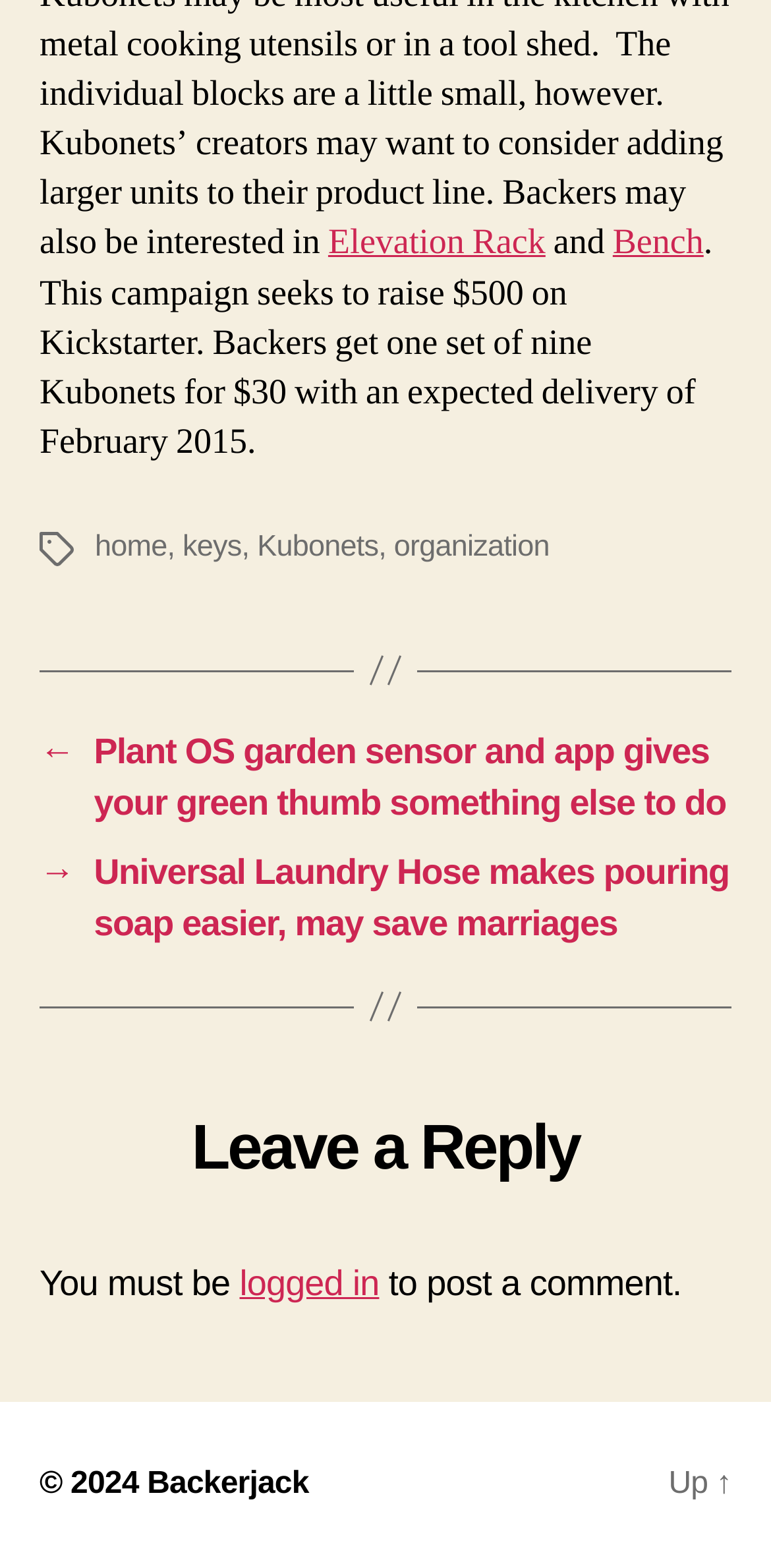From the element description: "logged in", extract the bounding box coordinates of the UI element. The coordinates should be expressed as four float numbers between 0 and 1, in the order [left, top, right, bottom].

[0.311, 0.805, 0.492, 0.831]